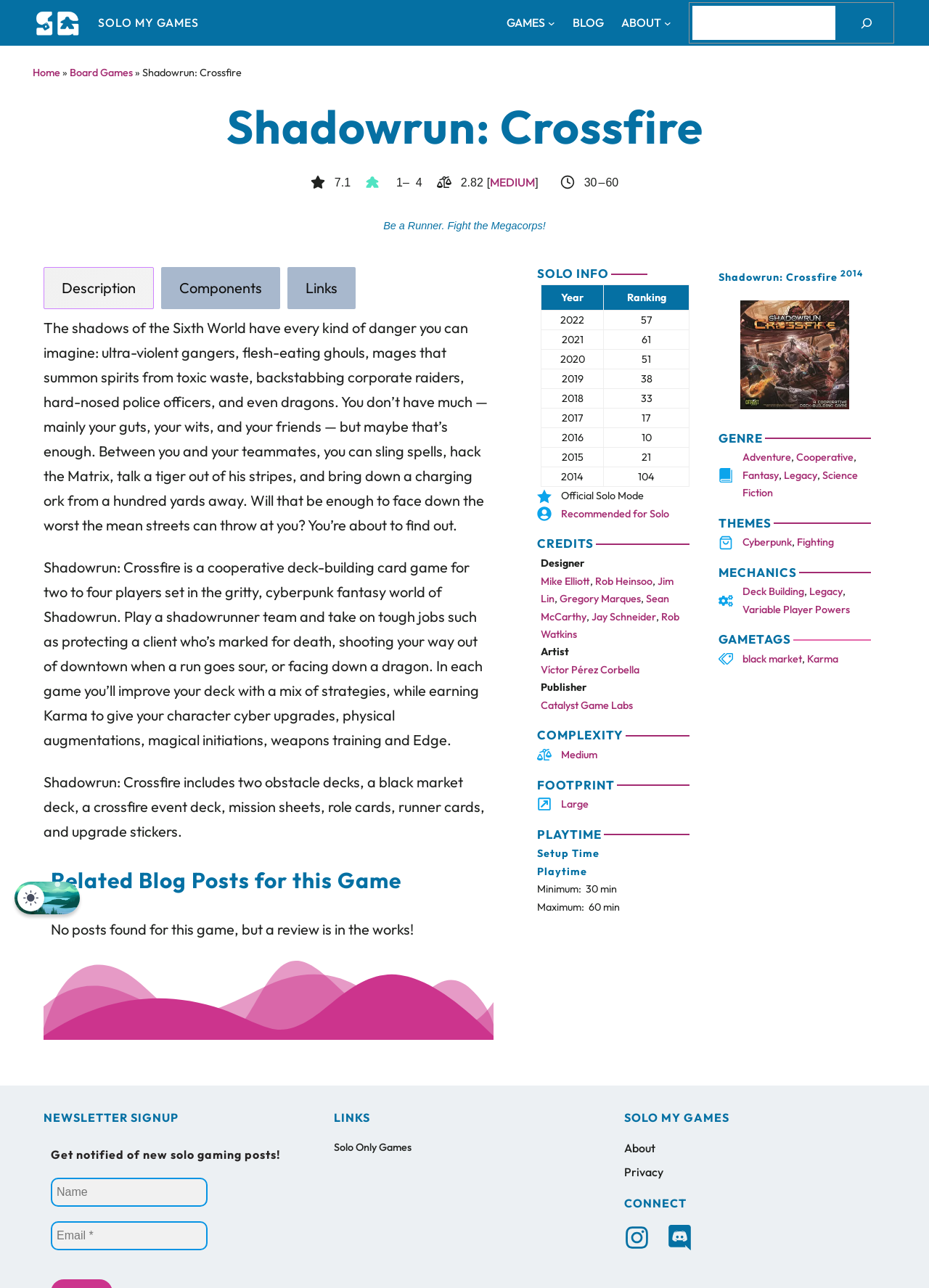Identify the bounding box coordinates of the clickable region to carry out the given instruction: "Search for something".

[0.907, 0.004, 0.959, 0.031]